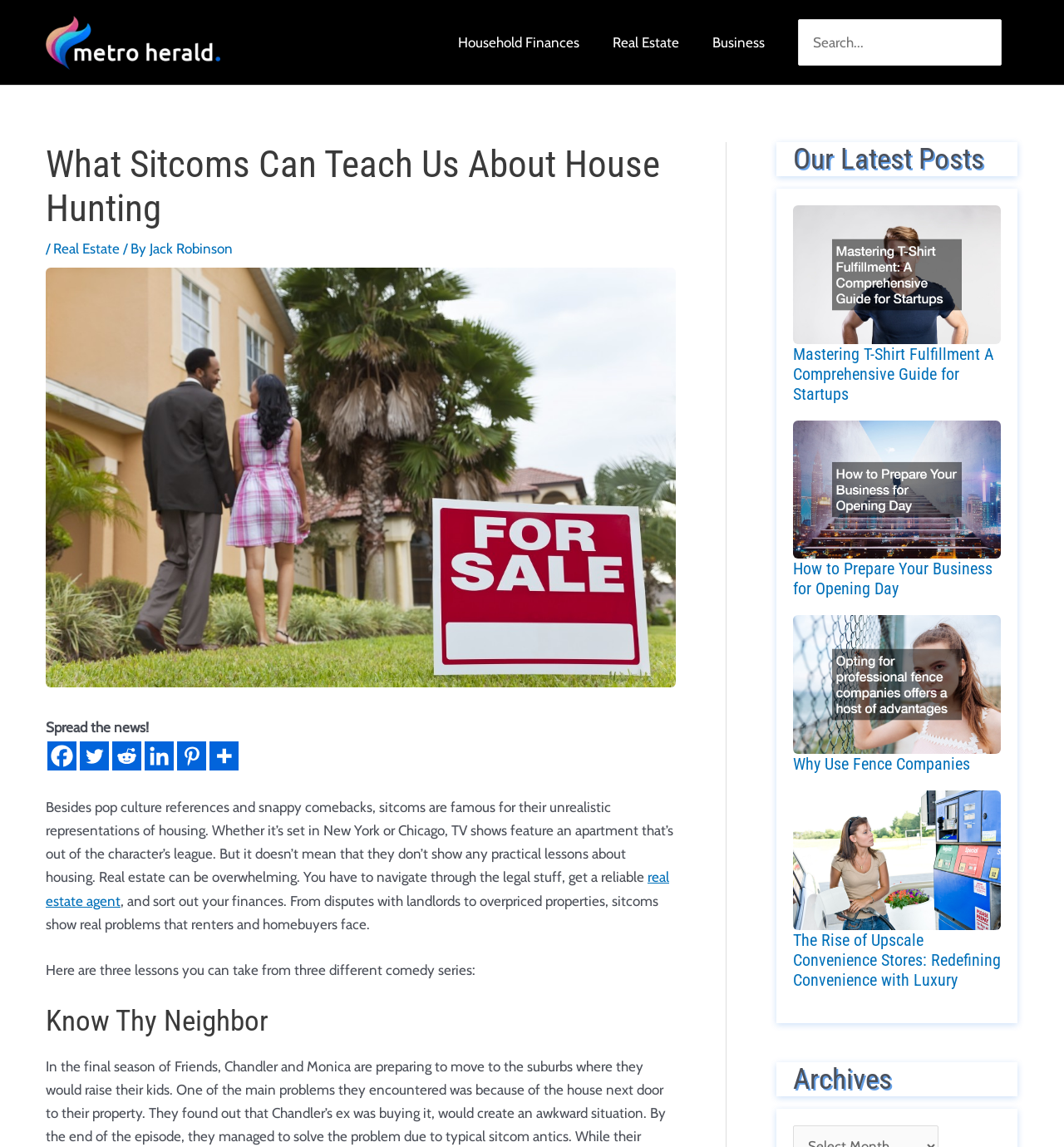Identify the bounding box of the UI element described as follows: "More info". Provide the coordinates as four float numbers in the range of 0 to 1 [left, top, right, bottom].

None